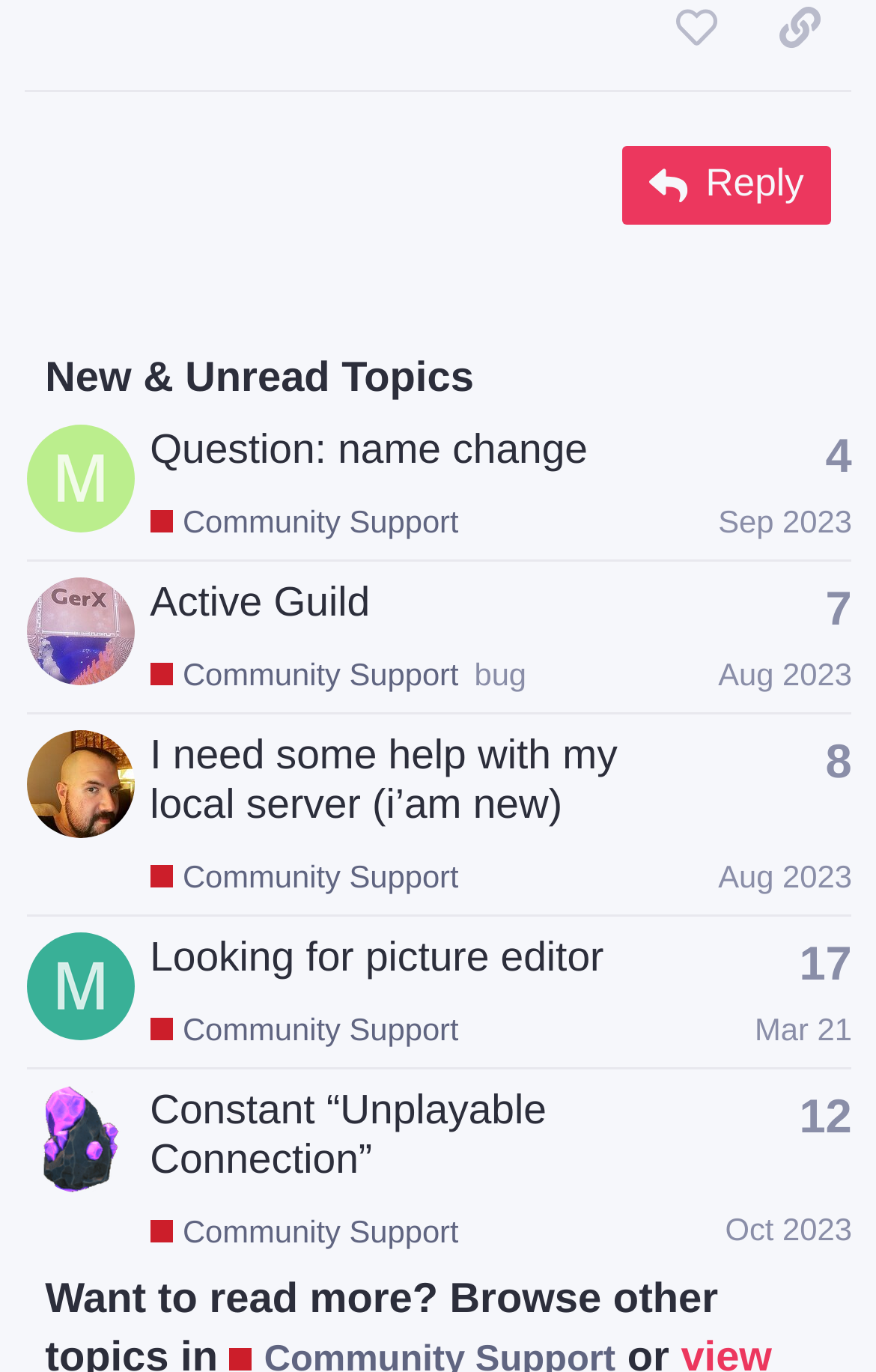Locate the bounding box coordinates of the element to click to perform the following action: 'View the topic 'Constant “Unplayable Connection”''. The coordinates should be given as four float values between 0 and 1, in the form of [left, top, right, bottom].

[0.03, 0.816, 0.153, 0.844]